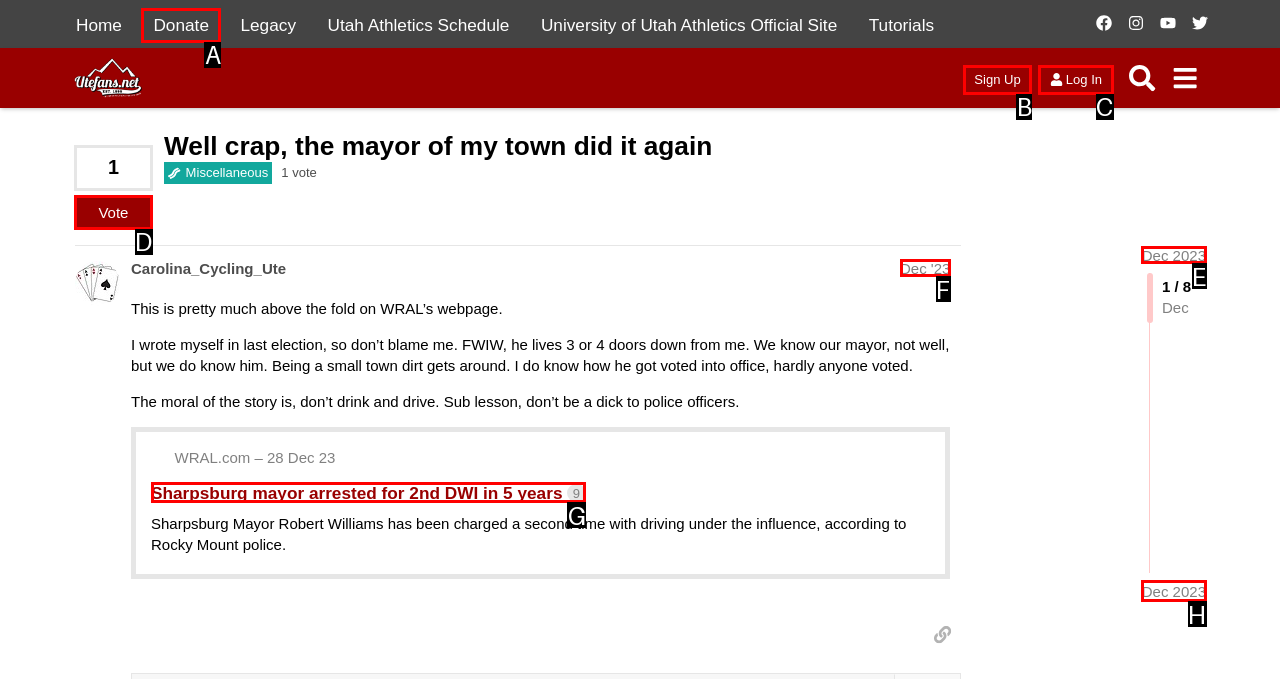Which lettered option should I select to achieve the task: Click the 'Vote' button according to the highlighted elements in the screenshot?

D